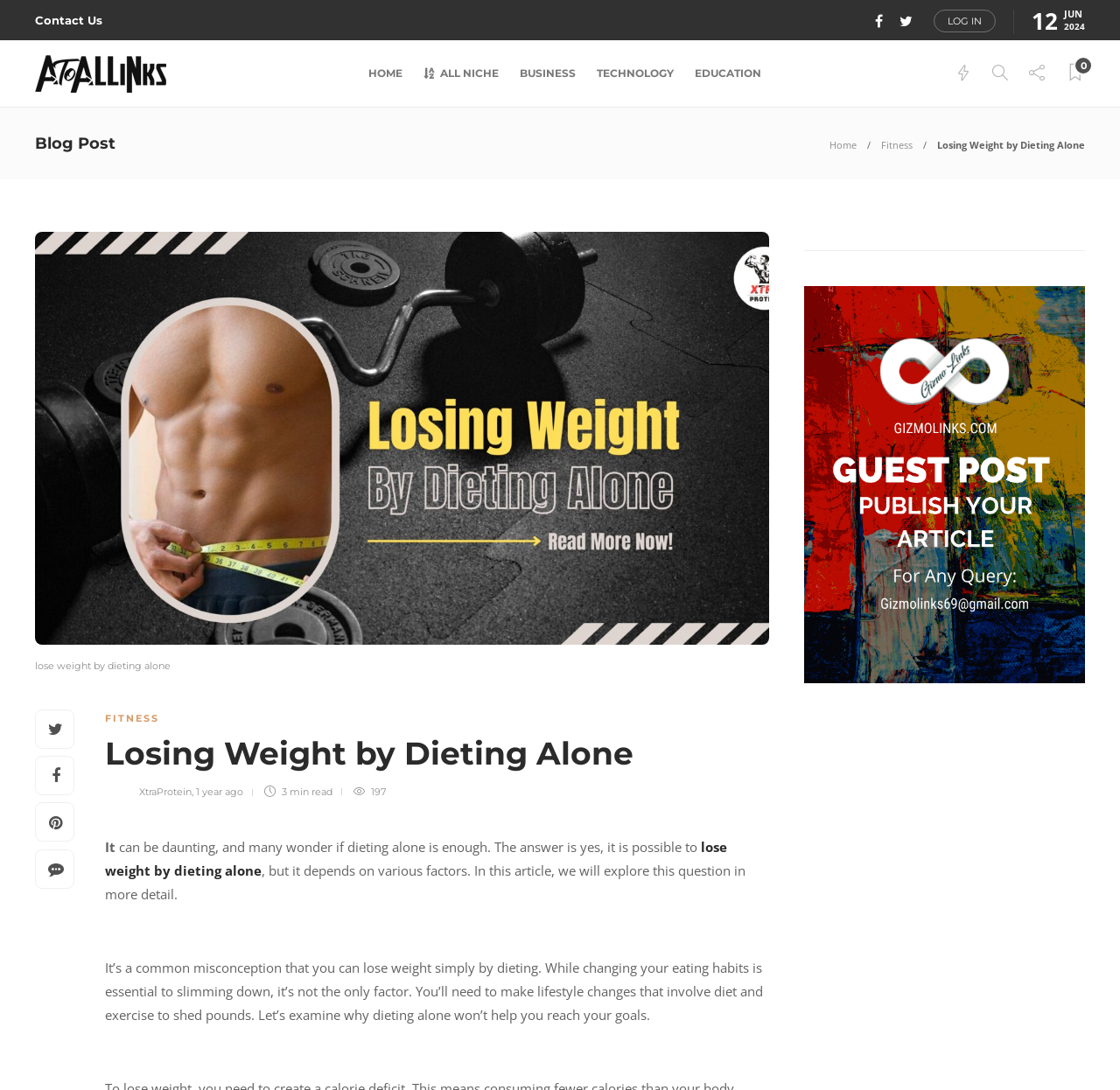Please identify the bounding box coordinates for the region that you need to click to follow this instruction: "Click on the 'HOME' link".

[0.329, 0.037, 0.36, 0.098]